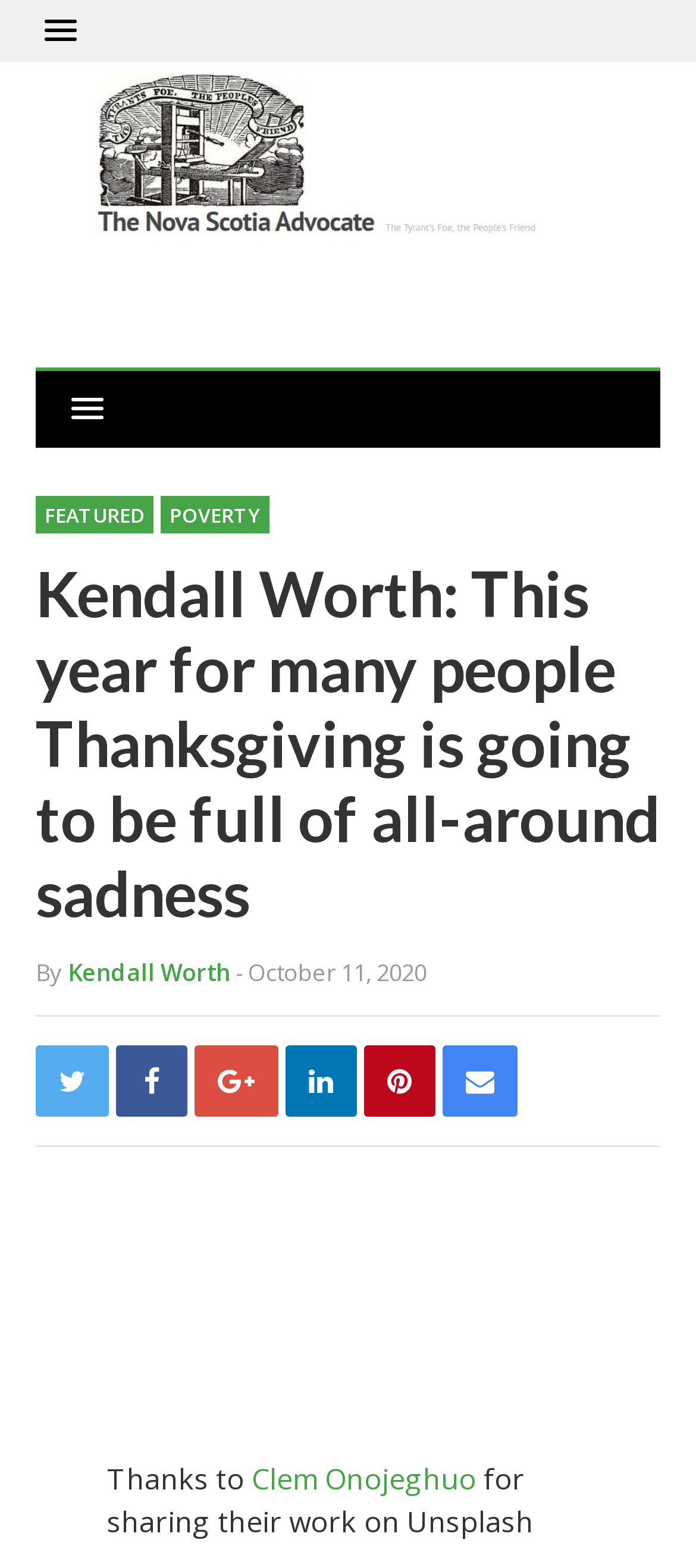Please determine the bounding box coordinates of the section I need to click to accomplish this instruction: "Check the featured articles".

[0.051, 0.317, 0.221, 0.34]